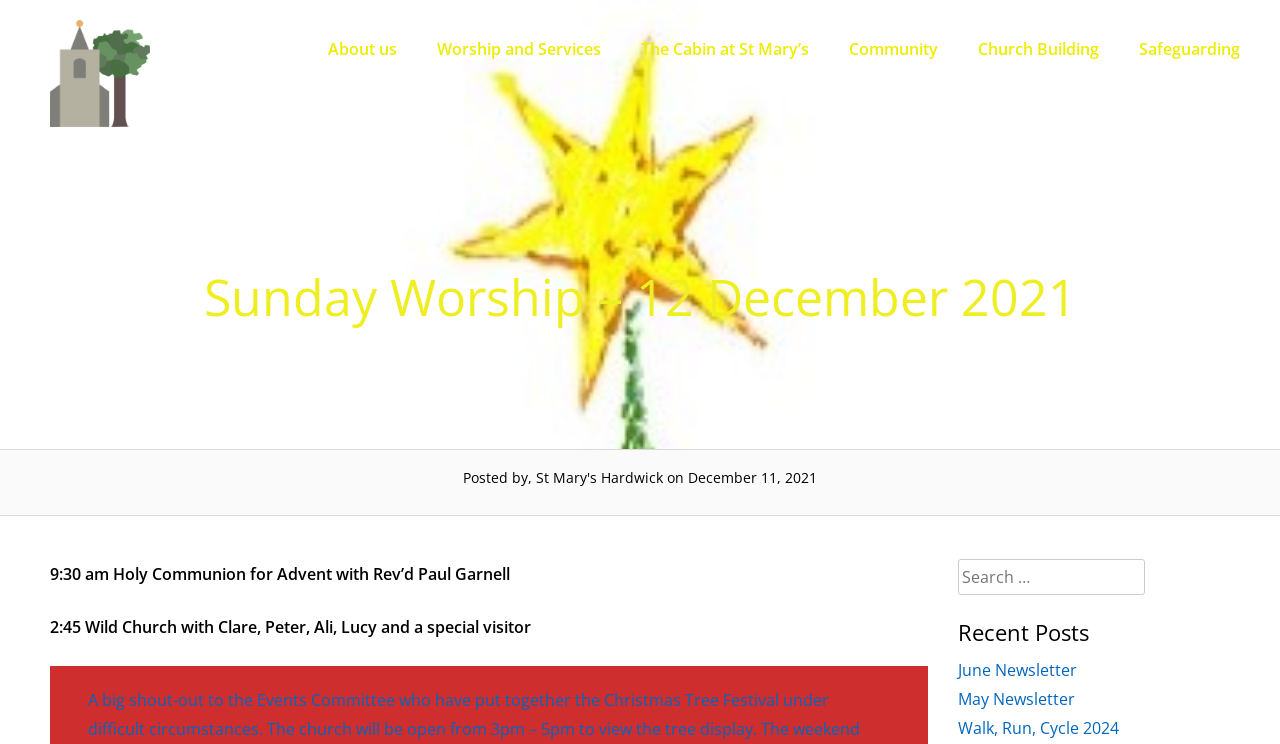Based on the provided description, "Worship and Services", find the bounding box of the corresponding UI element in the screenshot.

[0.326, 0.027, 0.485, 0.106]